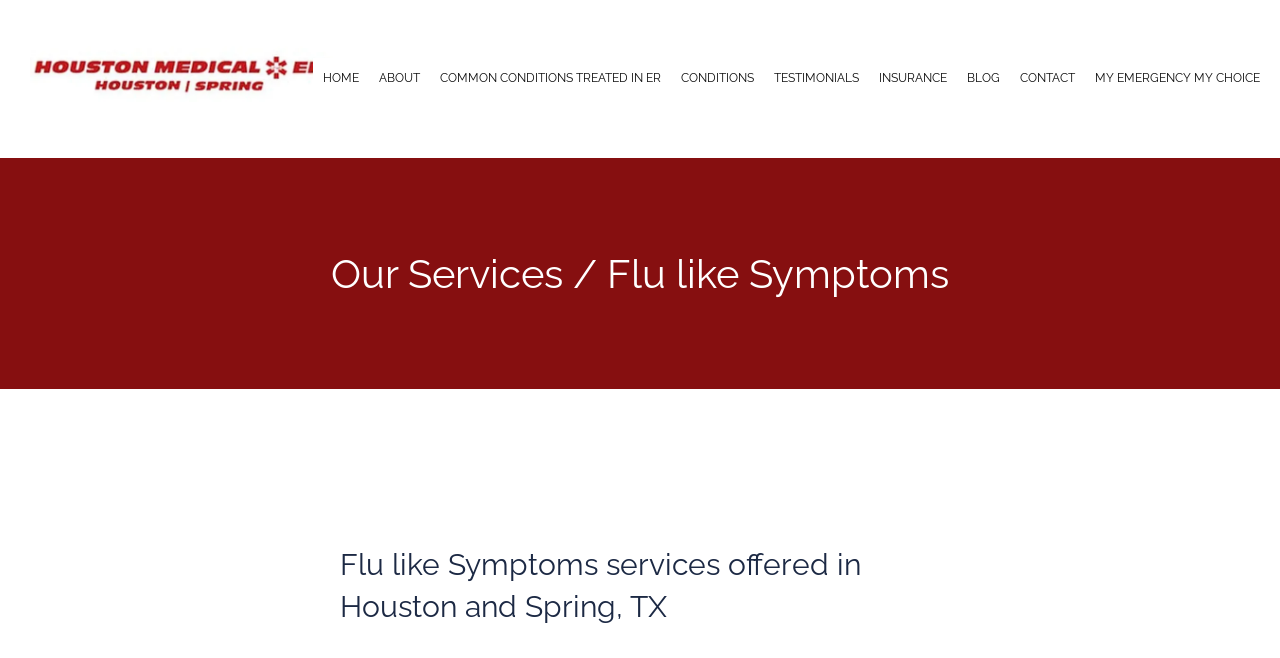Find the bounding box coordinates of the clickable region needed to perform the following instruction: "click the HOME link". The coordinates should be provided as four float numbers between 0 and 1, i.e., [left, top, right, bottom].

[0.252, 0.108, 0.28, 0.129]